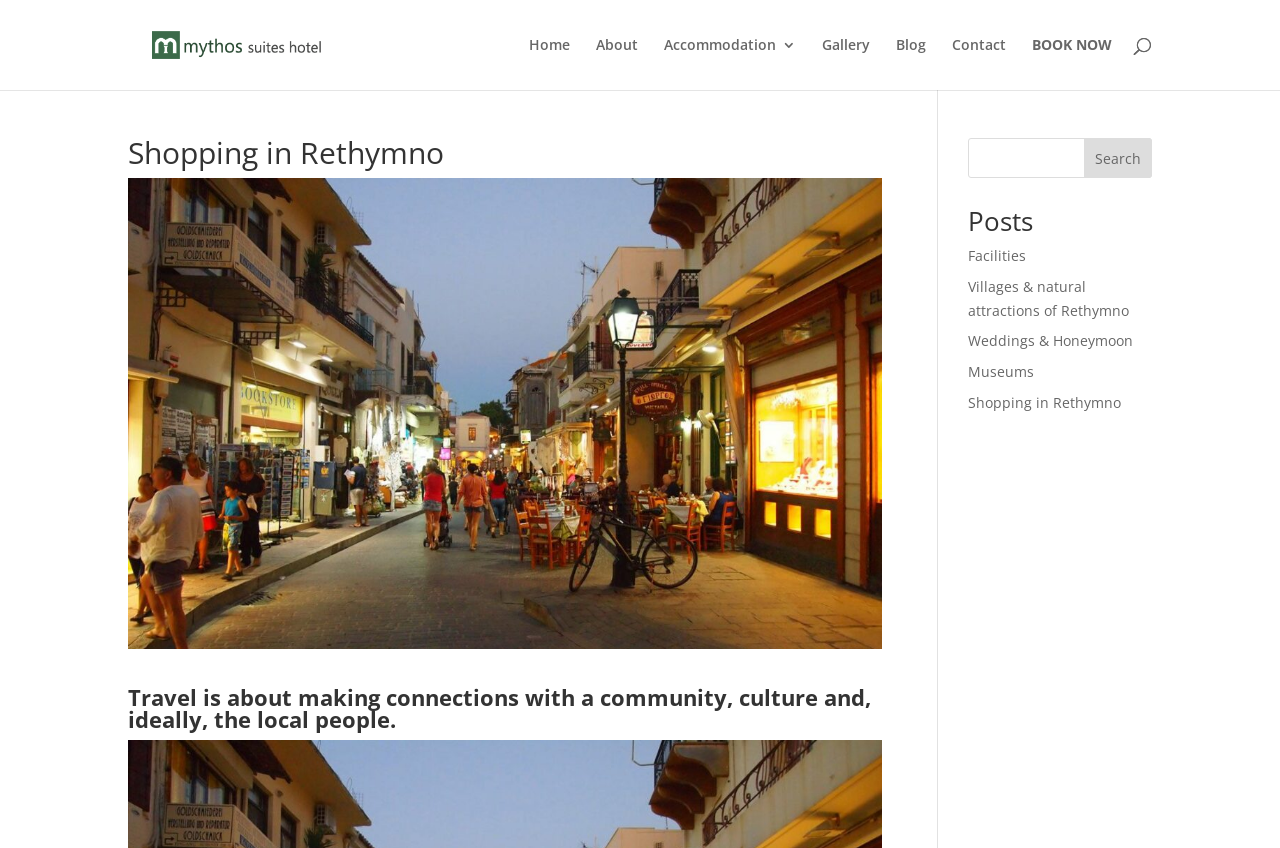Answer the question in a single word or phrase:
What is the topic of the posts section?

Shopping in Rethymno